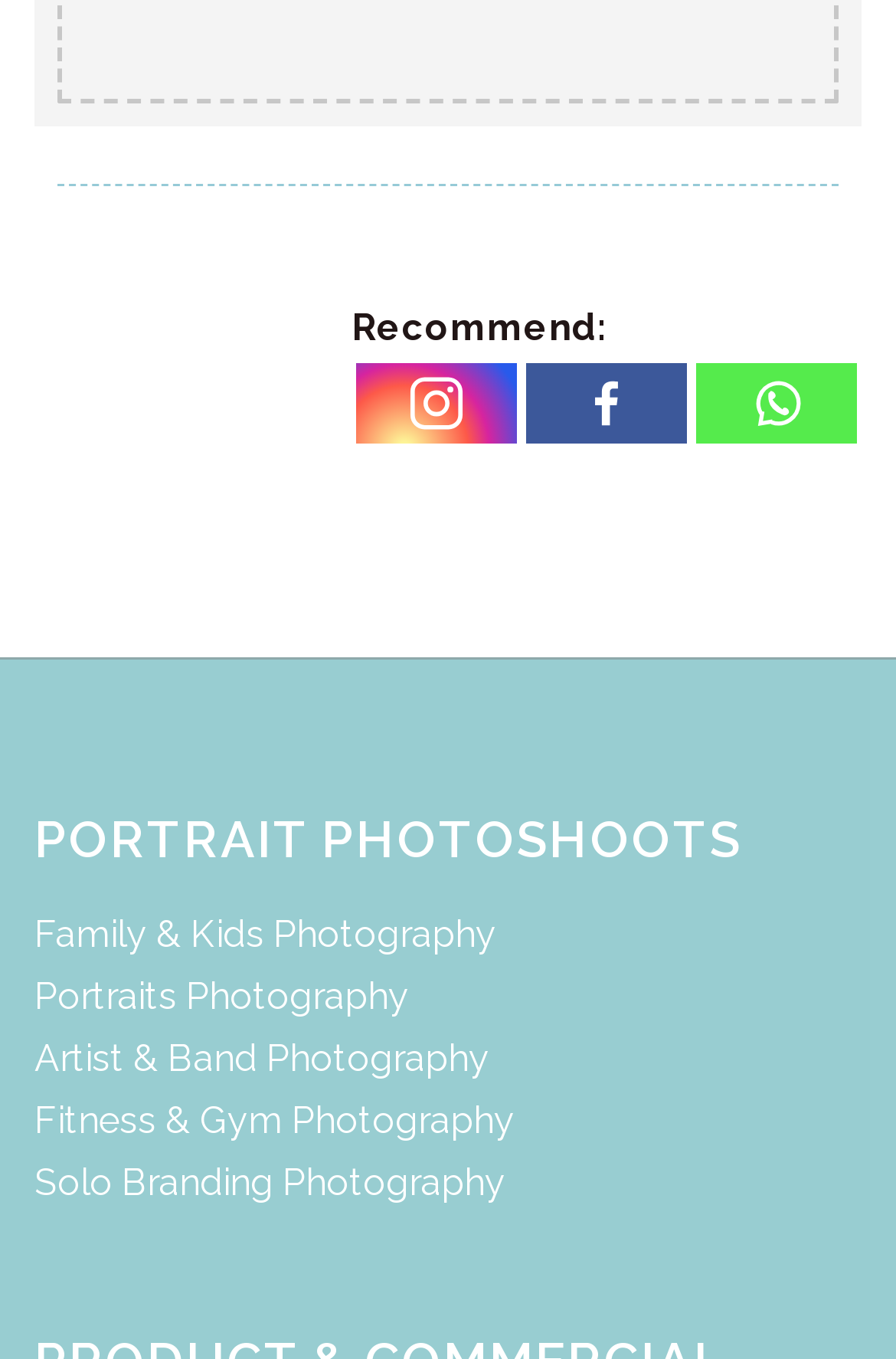Find the bounding box of the UI element described as: "Family & Kids Photography". The bounding box coordinates should be given as four float values between 0 and 1, i.e., [left, top, right, bottom].

[0.038, 0.672, 0.554, 0.704]